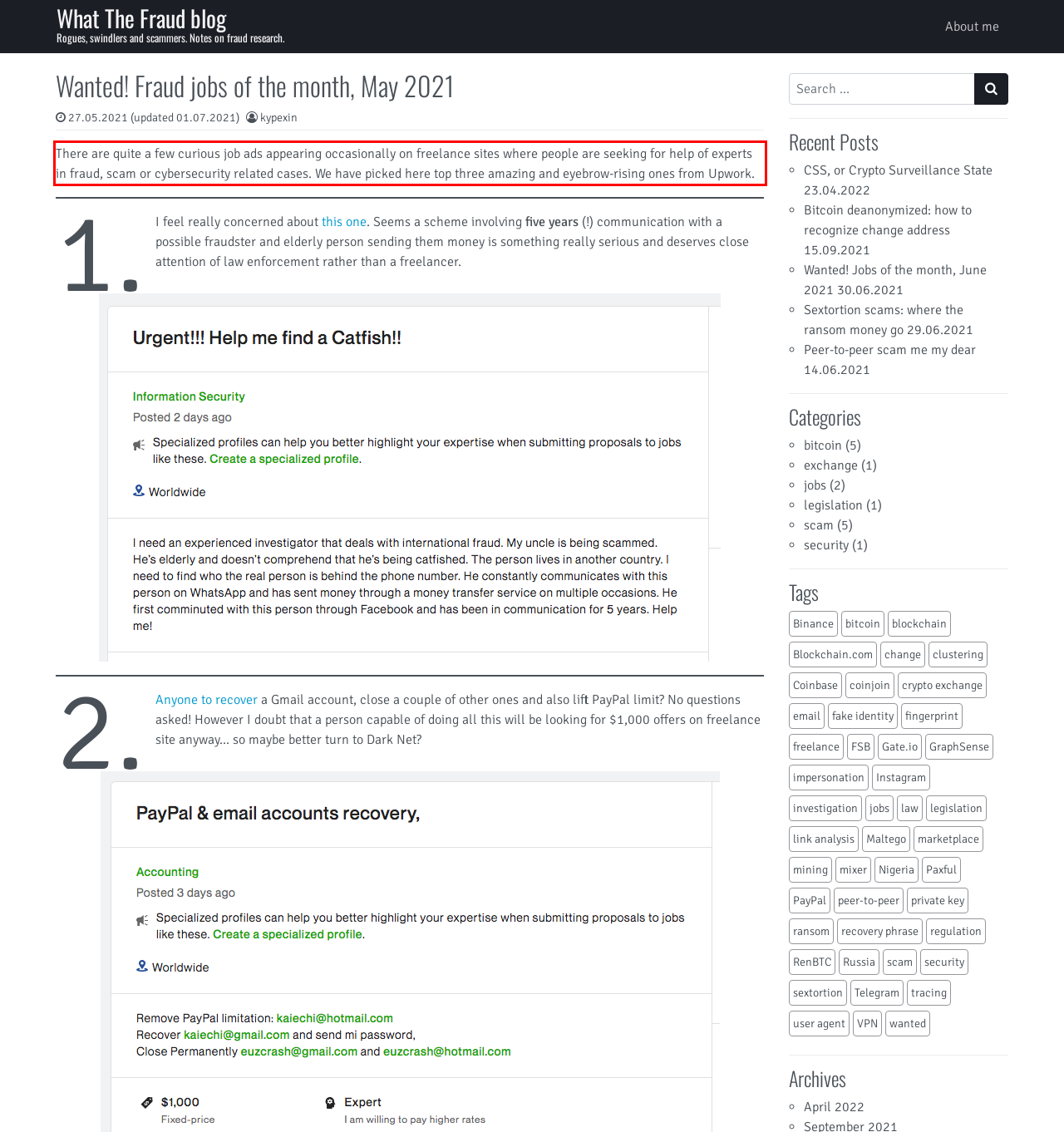Please perform OCR on the text content within the red bounding box that is highlighted in the provided webpage screenshot.

There are quite a few curious job ads appearing occasionally on freelance sites where people are seeking for help of experts in fraud, scam or cybersecurity related cases. We have picked here top three amazing and eyebrow-rising ones from Upwork.